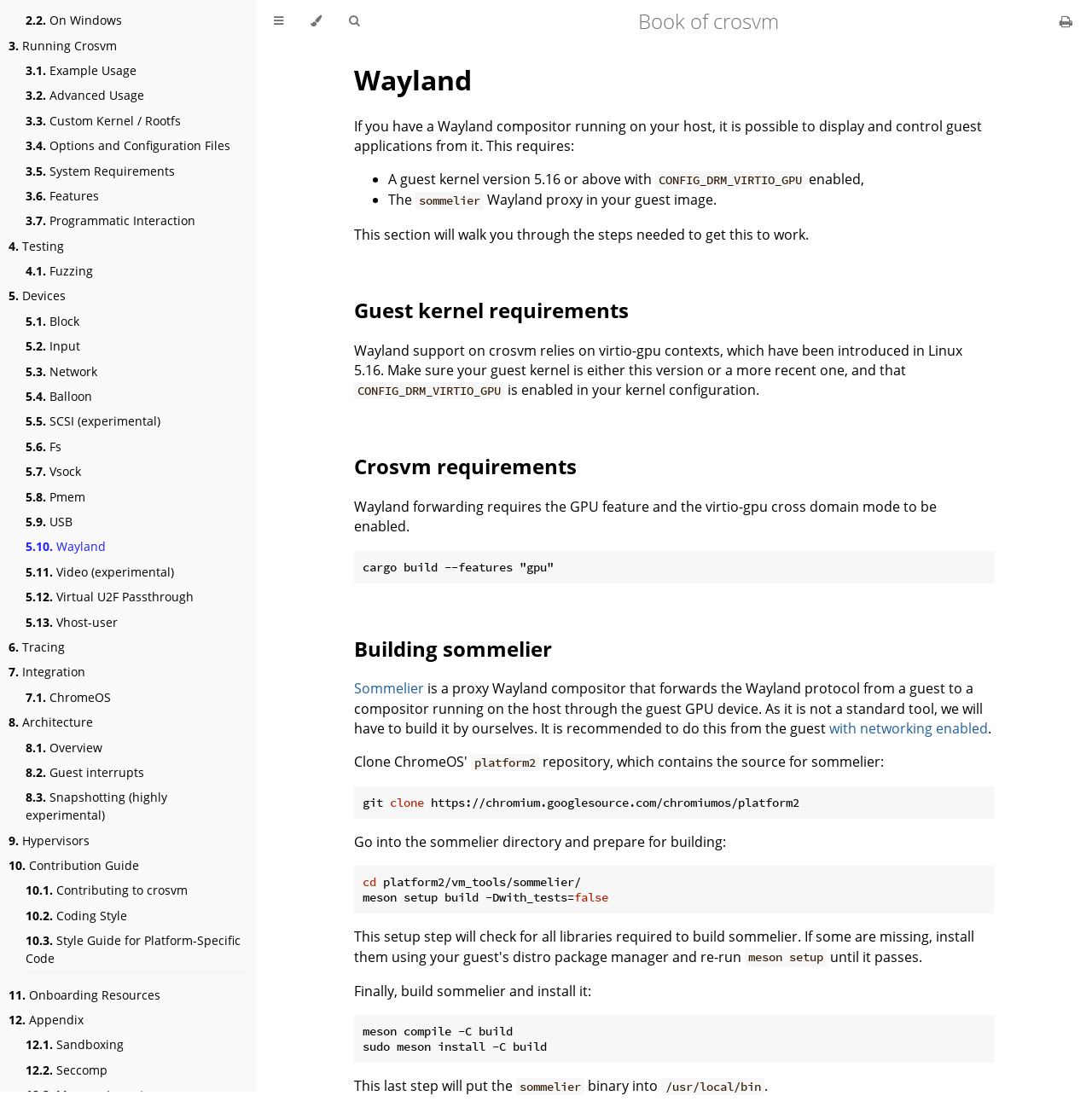Identify the coordinates of the bounding box for the element described below: "with networking enabled". Return the coordinates as four float numbers between 0 and 1: [left, top, right, bottom].

[0.759, 0.642, 0.905, 0.659]